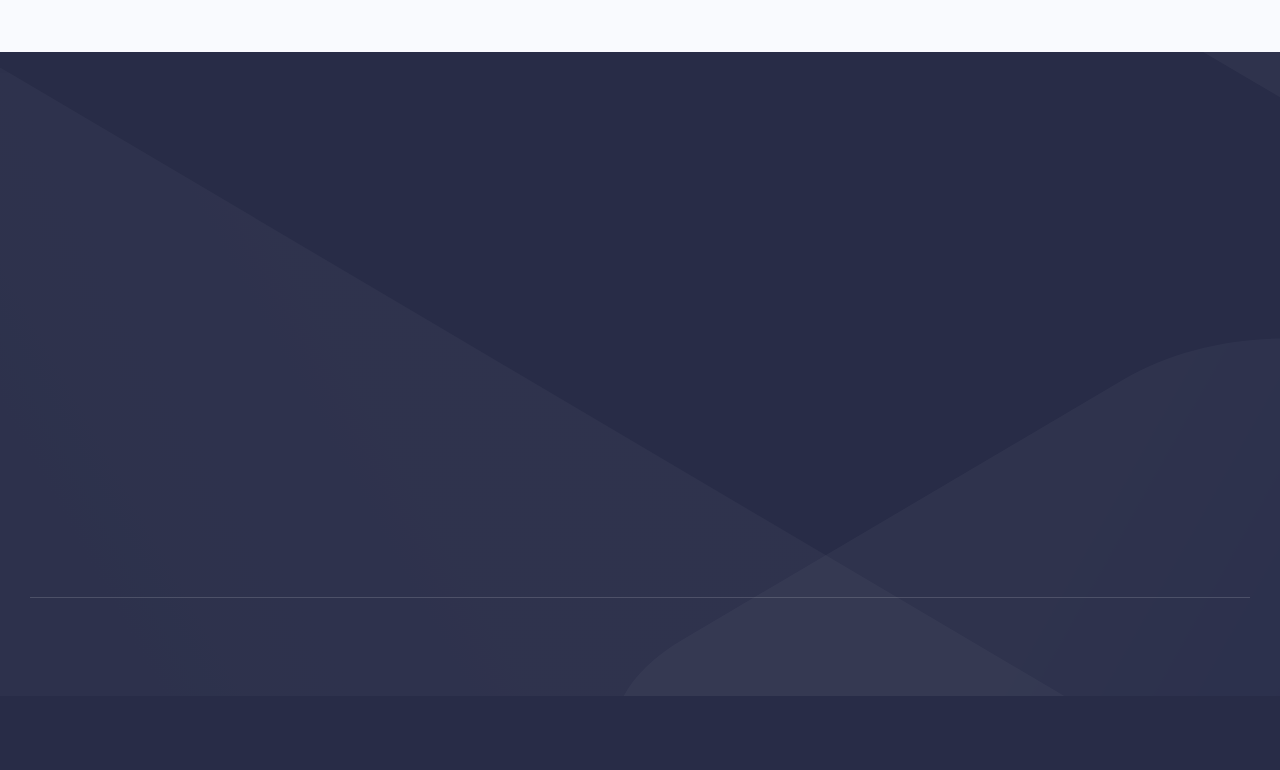Answer with a single word or phrase: 
What services does the company offer?

Web hosting and design